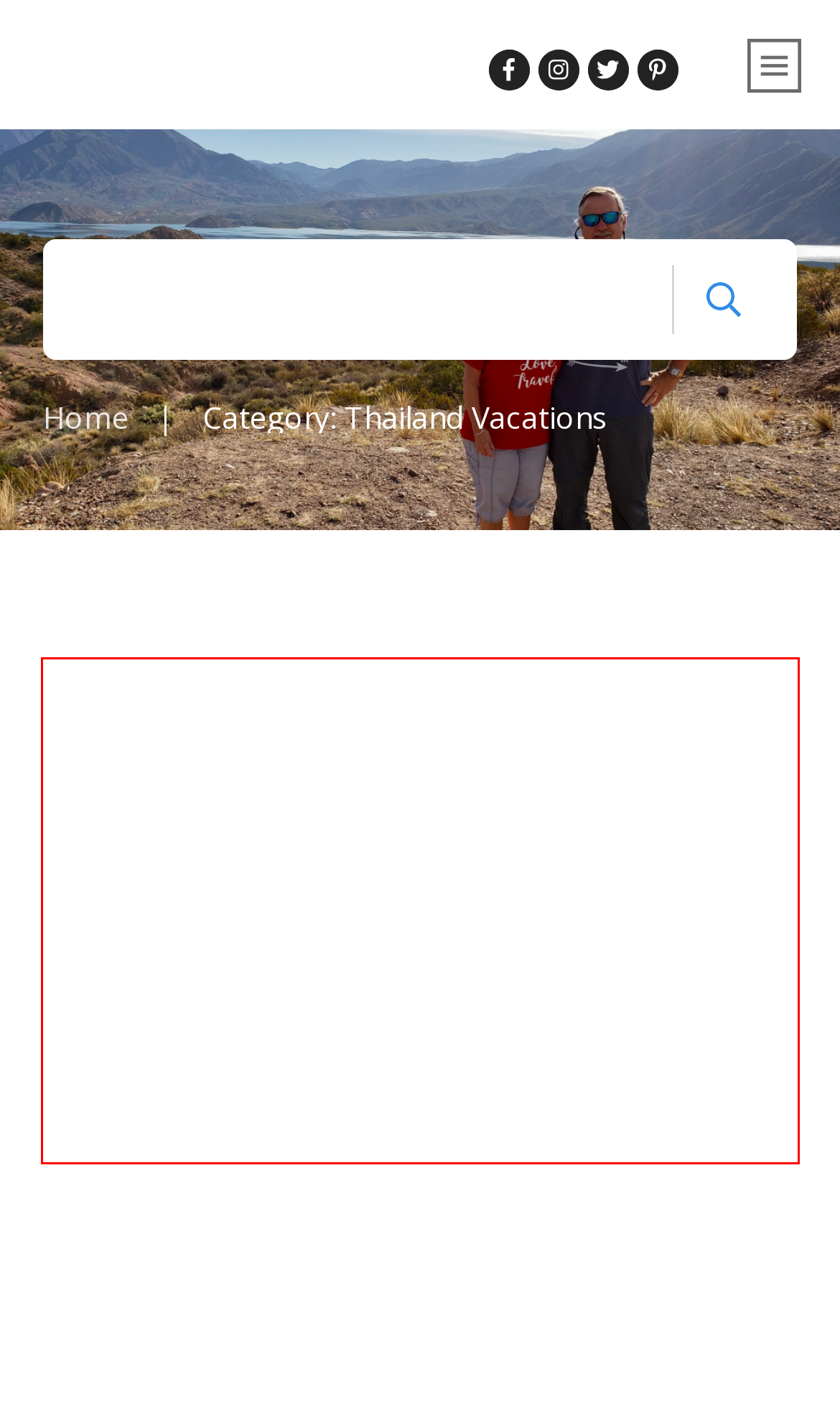You see a screenshot of a webpage with a red bounding box surrounding an element. Pick the webpage description that most accurately represents the new webpage after interacting with the element in the red bounding box. The options are:
A. Privacy Policy - Go Go 2 Slow Go
B. Thailand Attractions - Go Go 2 Slow Go
C. Affiliate Disclosure and Terms of Service - Go Go 2 Slow Go
D. Home - Go Go 2 Slow Go
E. Contact Us - Go Go 2 Slow Go
F. Fun Facts About Thailand - Go Go 2 Slow Go
G. Thailand Hotels - Go Go 2 Slow Go
H. Thailand Restaurants - Go Go 2 Slow Go

H